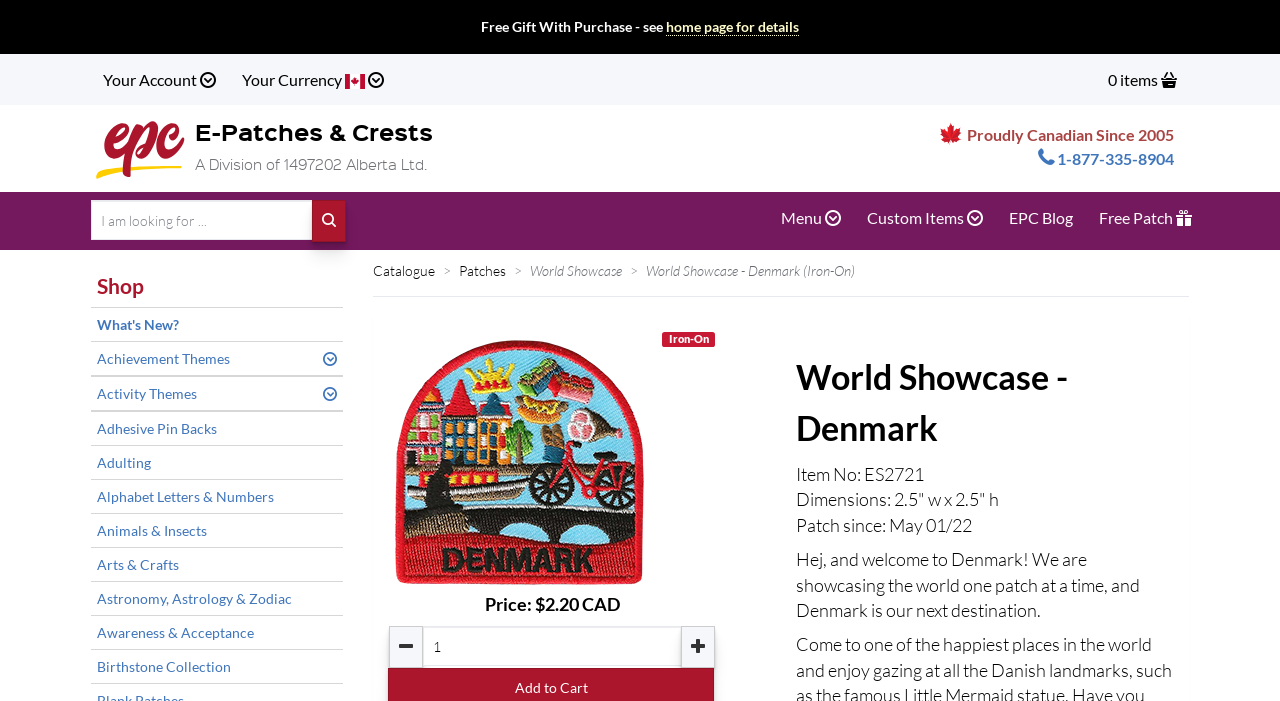Provide a thorough summary of the webpage.

This webpage is an e-commerce site, specifically a product page for an iron-on World Showcase badge featuring Denmark. At the top, there is a notification about a free gift with purchase, with a link to the home page for details. The top navigation bar includes links to the user's account, currency selection, and shopping cart.

Below the navigation bar, there is a logo for E-Patches & Crests, along with a tagline "Proudly Canadian Since 2005" and a phone number. A search bar is located on the left, with a button to search for specific products.

The main content area is divided into two sections. On the left, there is a menu with links to various categories, including Custom Items, EPC Blog, and Shop. Below the menu, there are links to different product categories, such as Achievement Themes, Activity Themes, and Awareness & Acceptance.

On the right, there is a product description for the World Showcase - Denmark iron-on badge. The product image is displayed, along with details such as the price ($2.20 CAD), item number, dimensions, and a brief description of the product. There is also a section to enter the quantity of the product to purchase, with buttons to increase or decrease the quantity.

Above the product description, there is a heading that reads "World Showcase - Denmark" and a link to the World Showcase category. Below the product description, there is a paragraph of text that welcomes users to Denmark and describes the product.